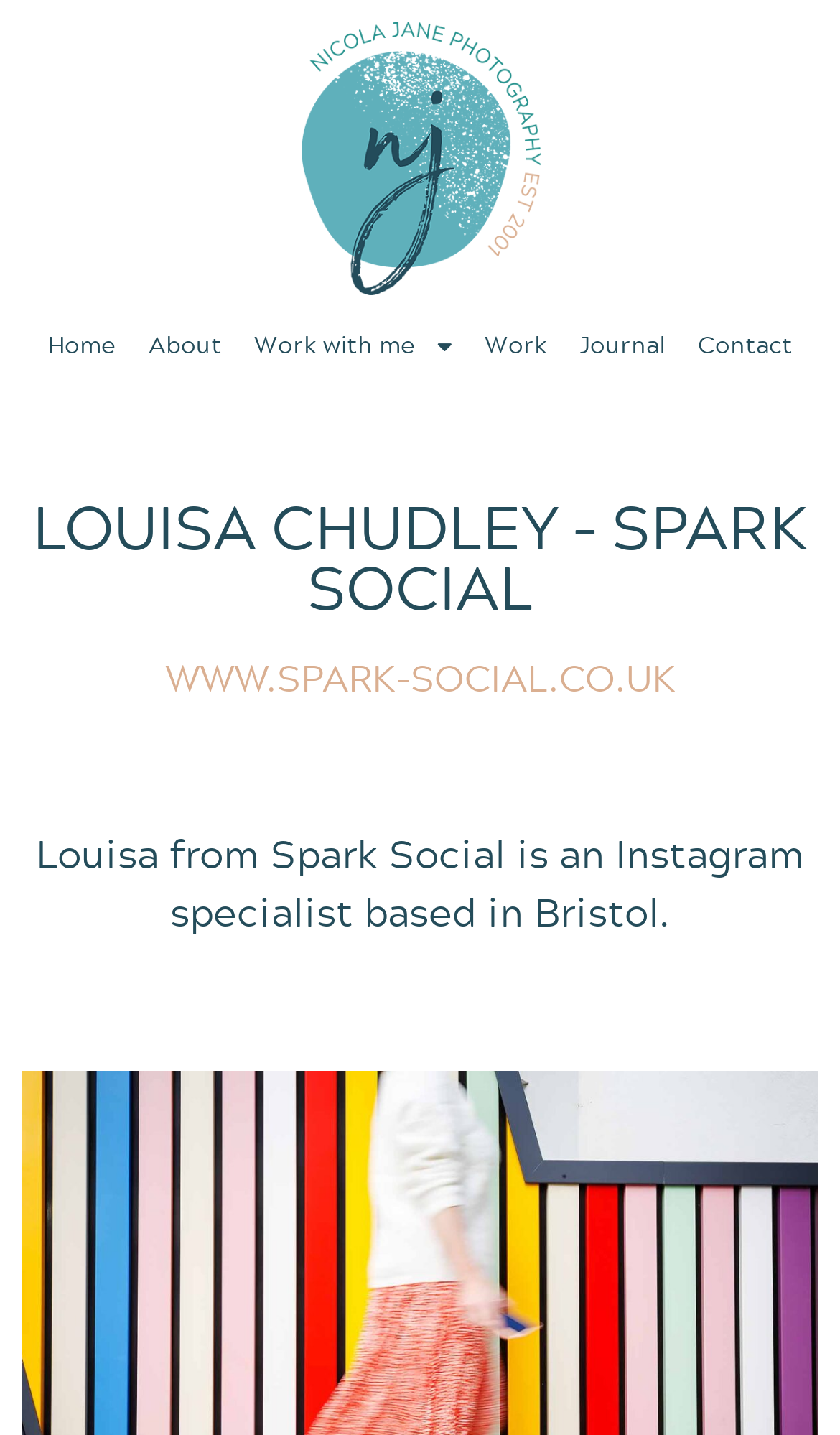Create a detailed narrative describing the layout and content of the webpage.

The webpage is about Louisa Chudley, an Instagram specialist based in Bristol, and her business Spark Social. At the top left of the page, there is a logo of Nicola Jane Photography, a blue shape containing nj initials in handwritten font. Below the logo, there is a navigation menu with five links: Home, About, Work with me, Work, and Journal, followed by Contact at the far right. 

The main content of the page starts with a large heading "LOUISA CHUDLEY – SPARK SOCIAL" at the top center, followed by a smaller heading "WWW.SPARK-SOCIAL.CO.UK" below it. The URL "WWW.SPARK-SOCIAL.CO.UK" is also a clickable link. 

Below the headings, there is a paragraph of text that summarizes Louisa's profession, stating that she is an Instagram specialist based in Bristol.